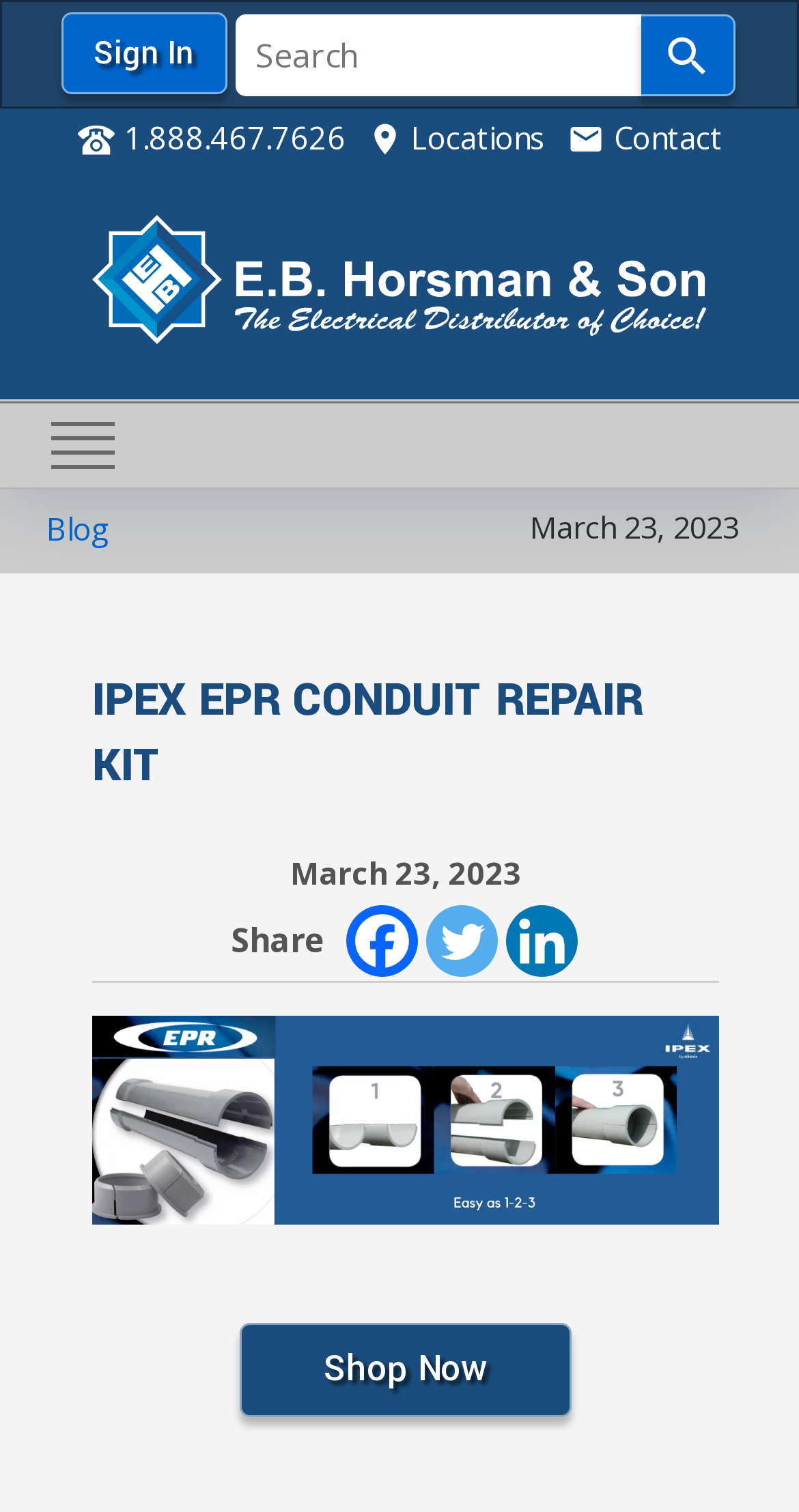How many navigation links are at the top?
Refer to the screenshot and answer in one word or phrase.

5